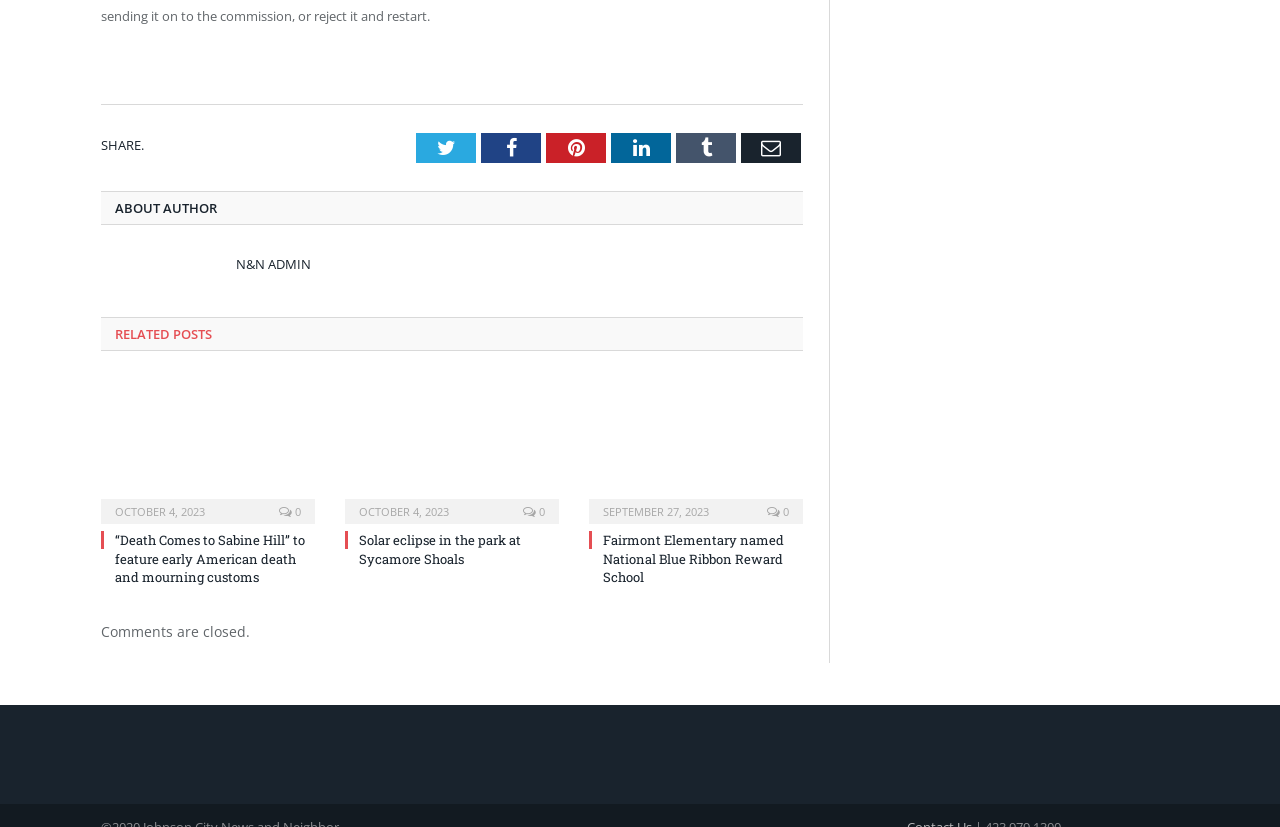Find the bounding box coordinates for the element described here: "Facebook".

[0.376, 0.161, 0.423, 0.197]